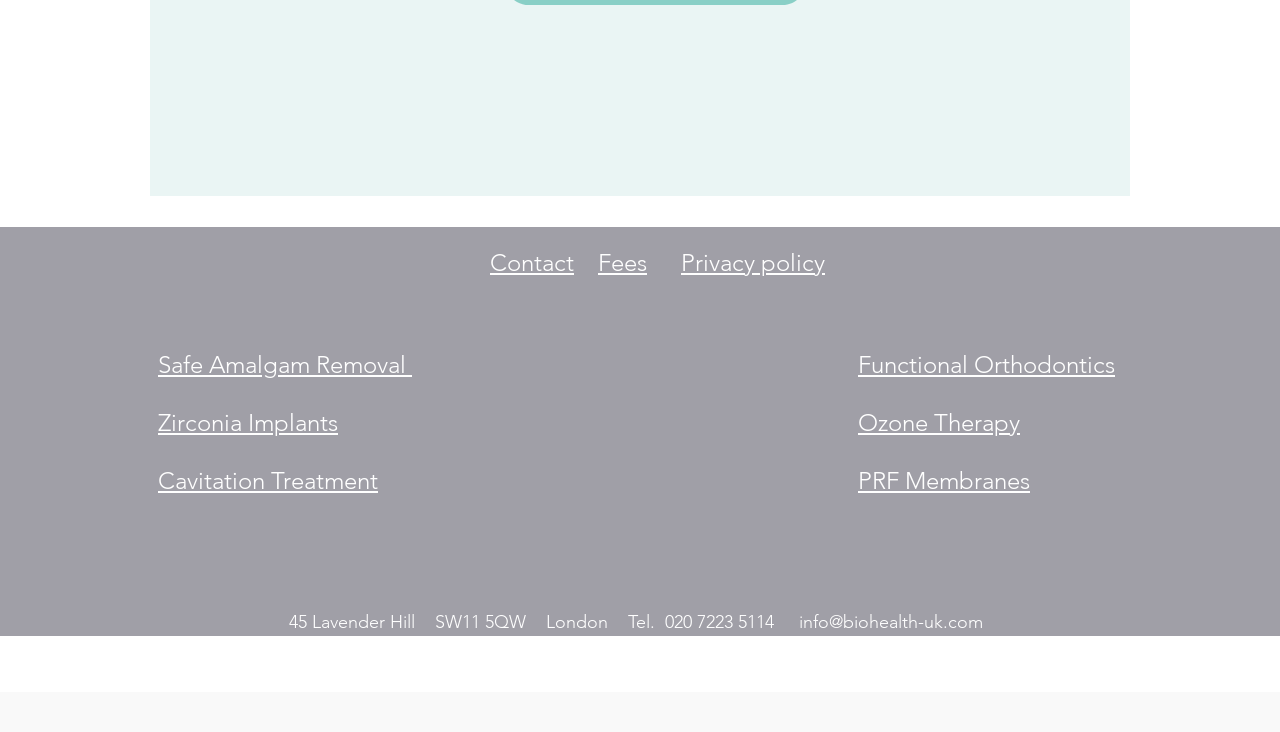Determine the bounding box coordinates of the element's region needed to click to follow the instruction: "Contact us". Provide these coordinates as four float numbers between 0 and 1, formatted as [left, top, right, bottom].

[0.383, 0.339, 0.448, 0.378]